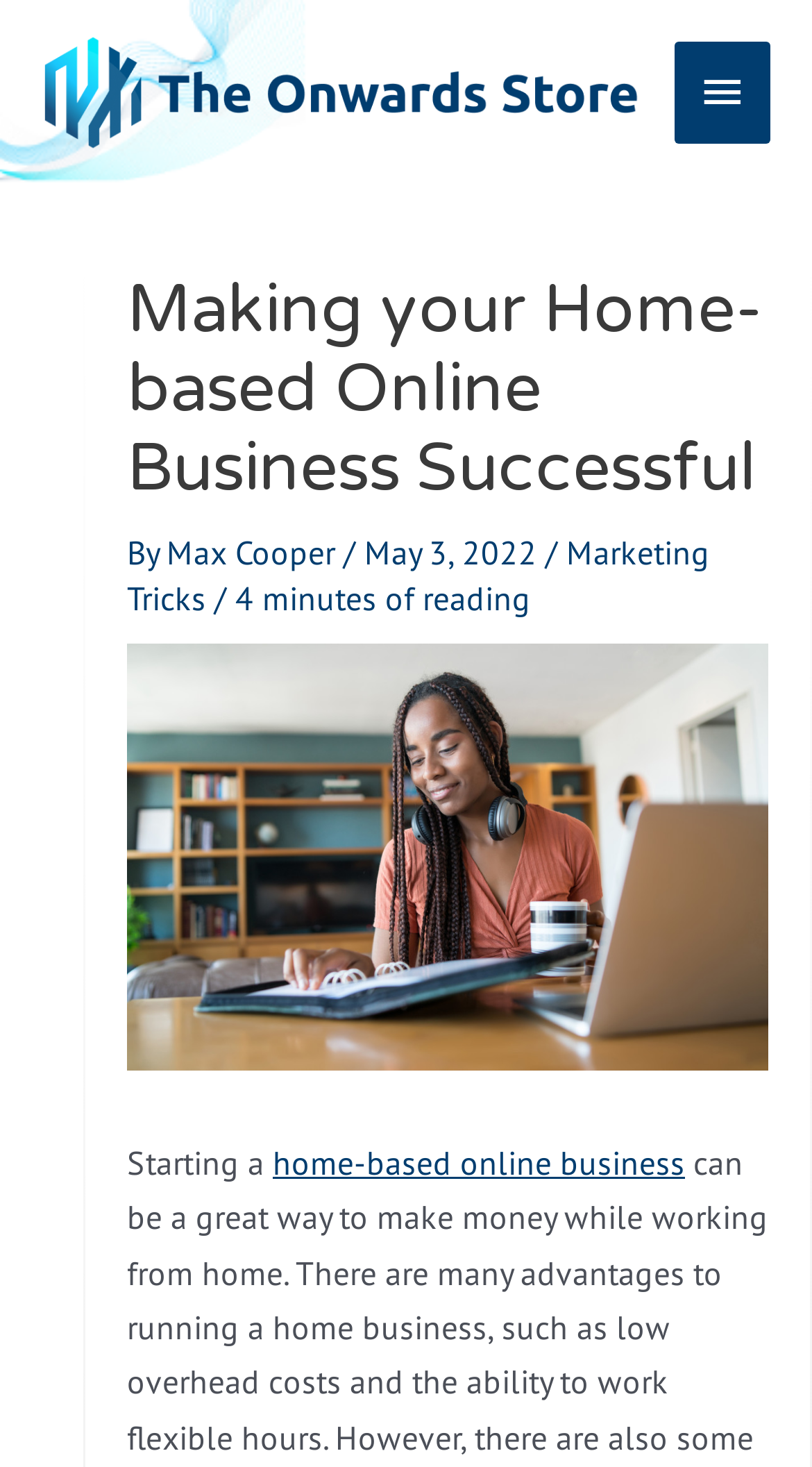Bounding box coordinates must be specified in the format (top-left x, top-left y, bottom-right x, bottom-right y). All values should be floating point numbers between 0 and 1. What are the bounding box coordinates of the UI element described as: home-based online business

[0.336, 0.778, 0.844, 0.807]